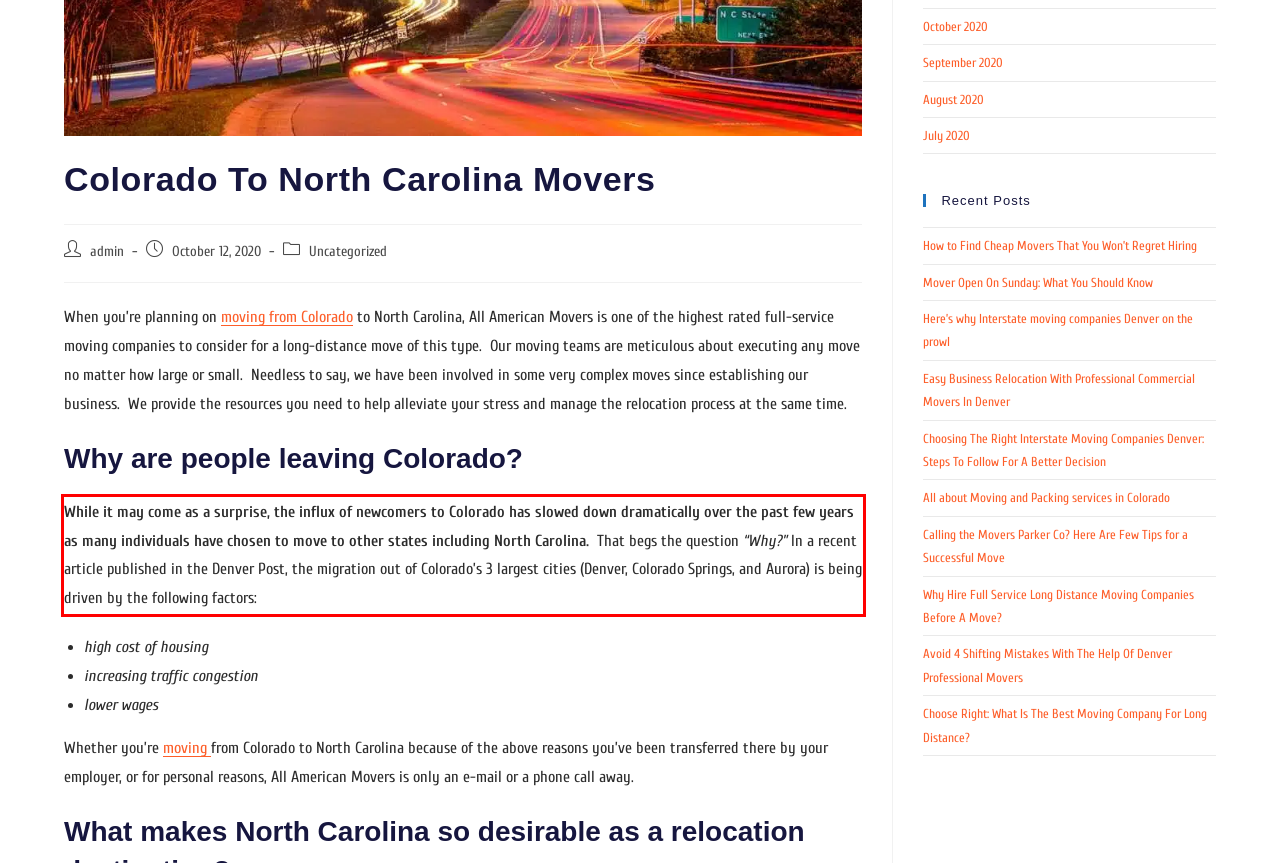Given the screenshot of a webpage, identify the red rectangle bounding box and recognize the text content inside it, generating the extracted text.

While it may come as a surprise, the influx of newcomers to Colorado has slowed down dramatically over the past few years as many individuals have chosen to move to other states including North Carolina. That begs the question “Why?” In a recent article published in the Denver Post, the migration out of Colorado’s 3 largest cities (Denver, Colorado Springs, and Aurora) is being driven by the following factors: